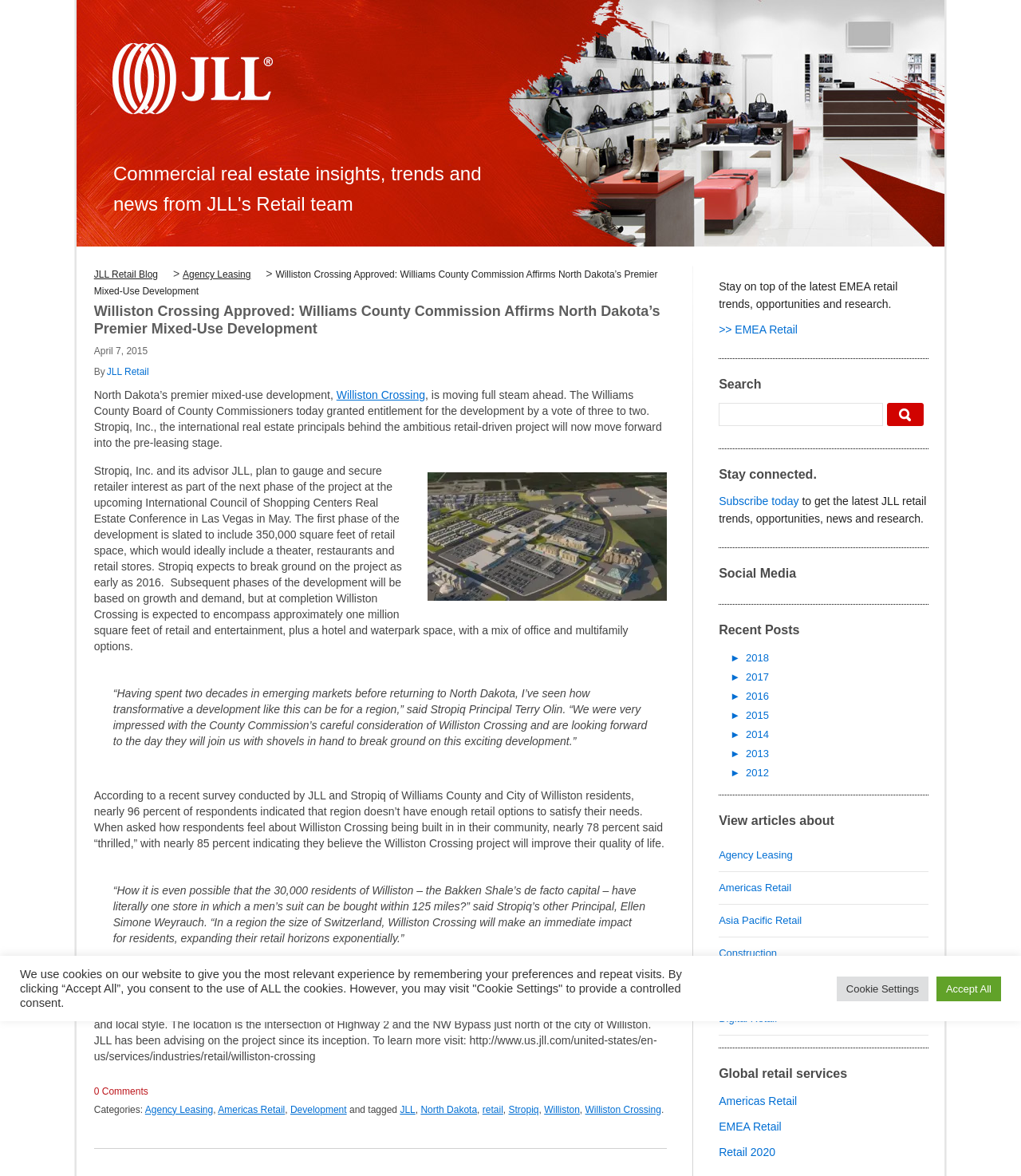Show the bounding box coordinates for the HTML element described as: "parent_node: Search for: name="s"".

[0.704, 0.343, 0.865, 0.362]